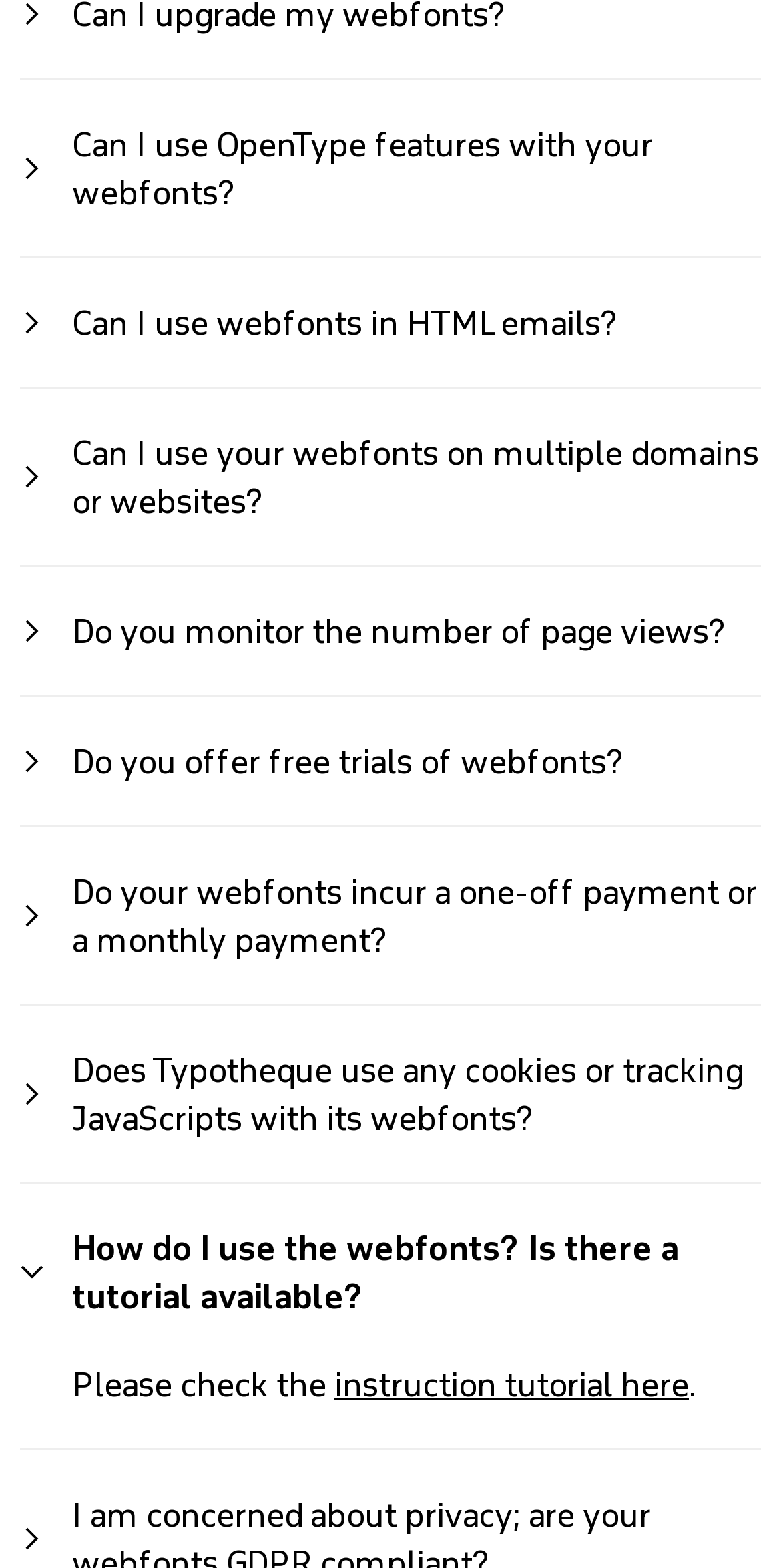Based on the visual content of the image, answer the question thoroughly: Do Typotheque webfonts support OpenType features?

The webpage states that you can use OpenType layout features with Typotheque webfonts, and provides a tutorial on how to use them in CSS.